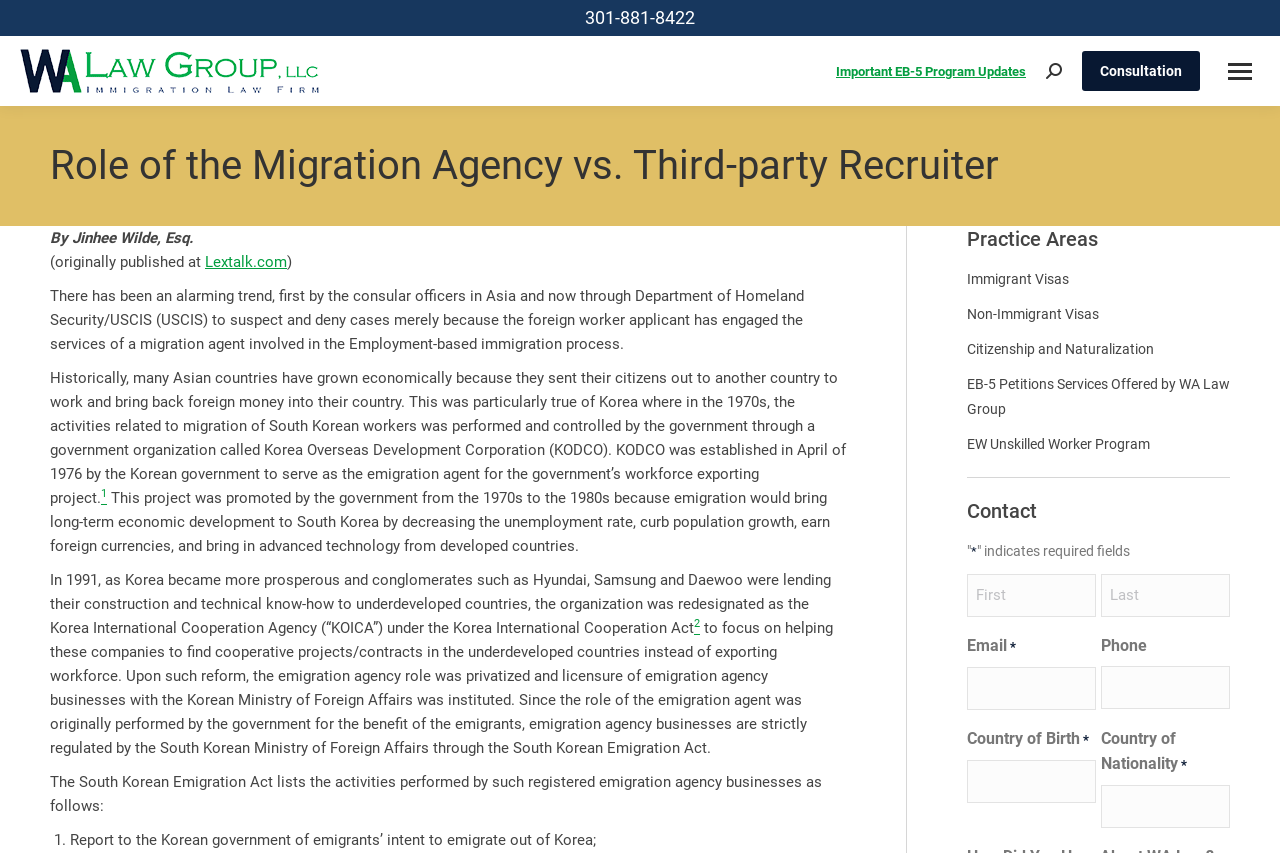Determine the bounding box coordinates of the clickable region to carry out the instruction: "Fill in the first and last names".

[0.755, 0.673, 0.856, 0.723]